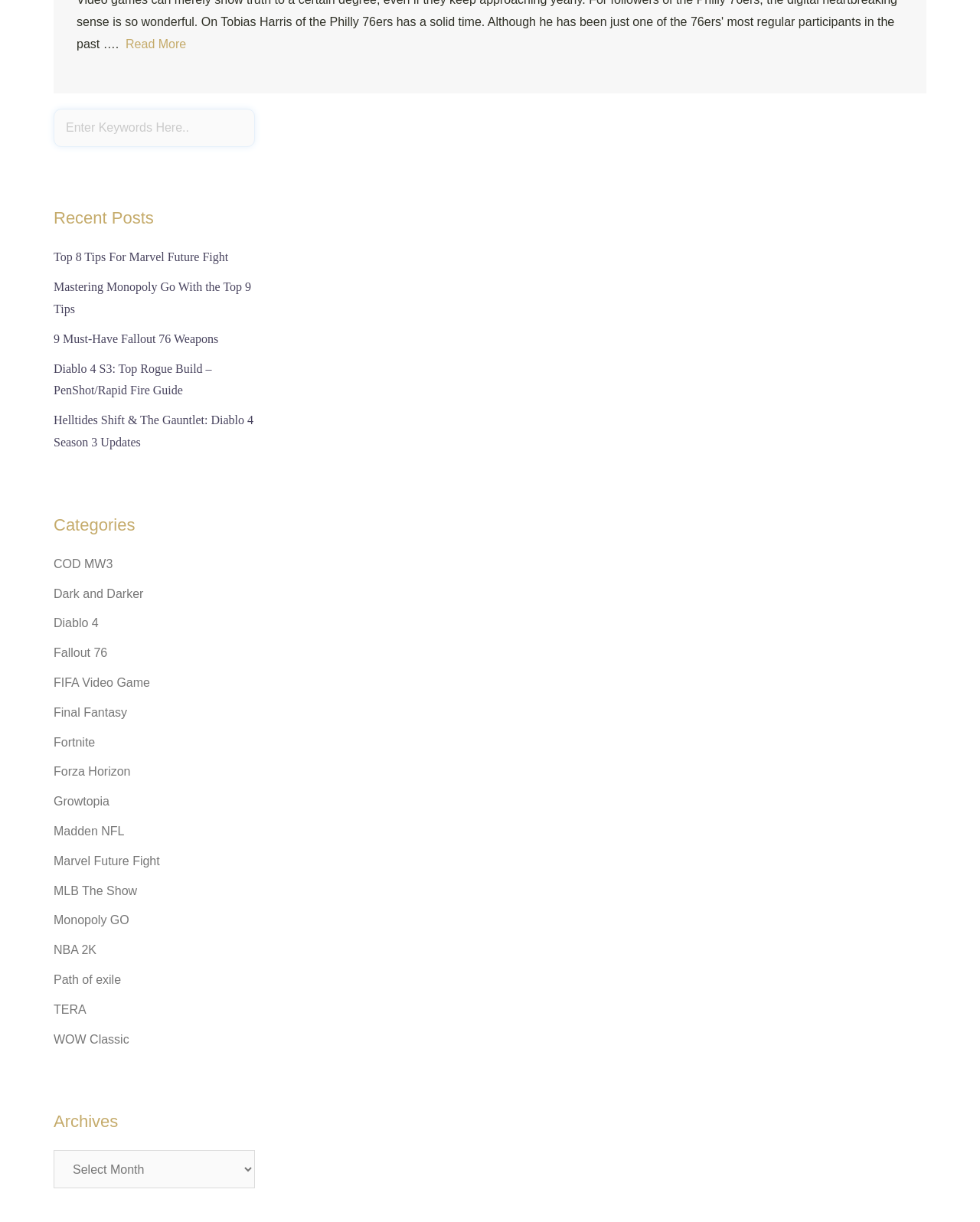Using the provided element description "name="s" placeholder="Enter Keywords Here.."", determine the bounding box coordinates of the UI element.

[0.055, 0.089, 0.26, 0.121]